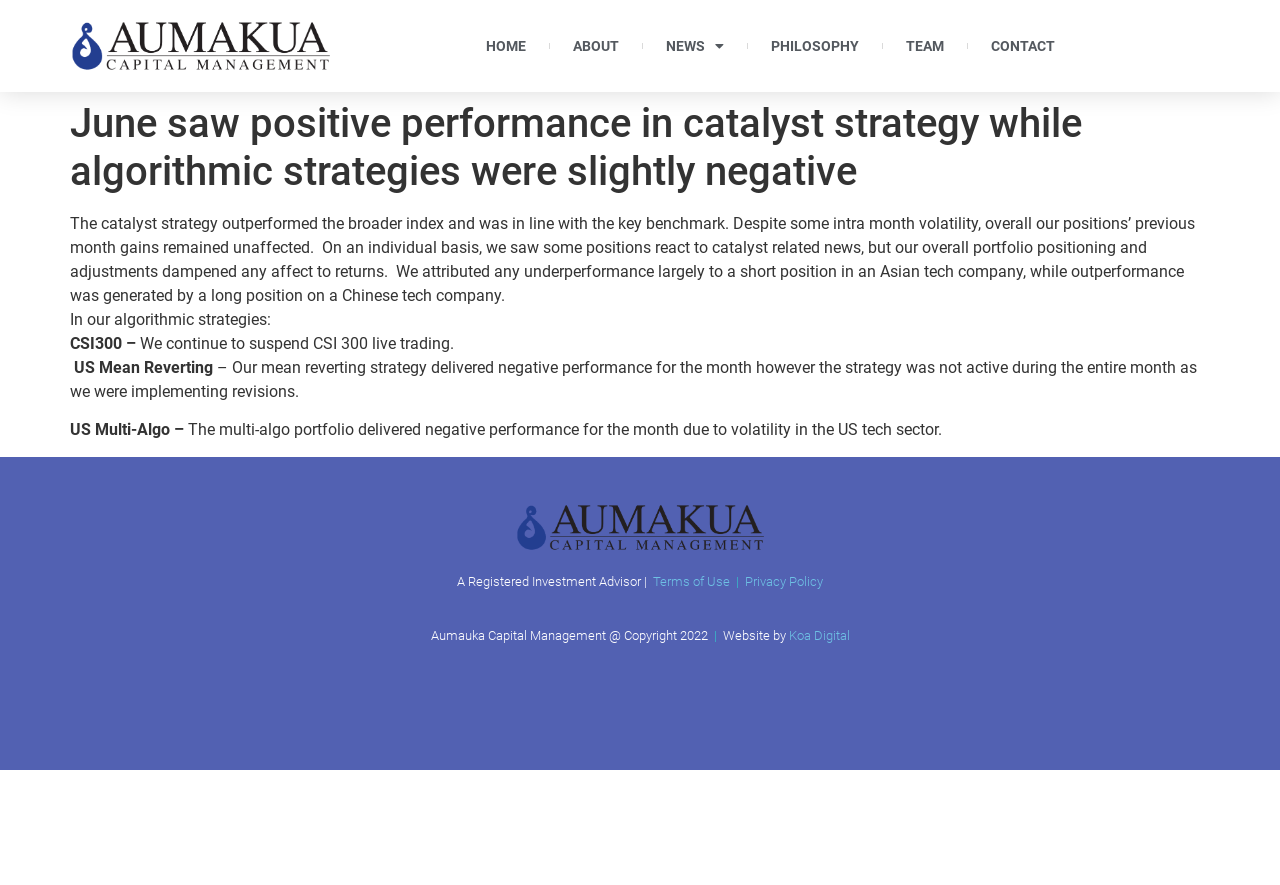Pinpoint the bounding box coordinates of the area that should be clicked to complete the following instruction: "read about the company". The coordinates must be given as four float numbers between 0 and 1, i.e., [left, top, right, bottom].

[0.432, 0.0, 0.499, 0.104]